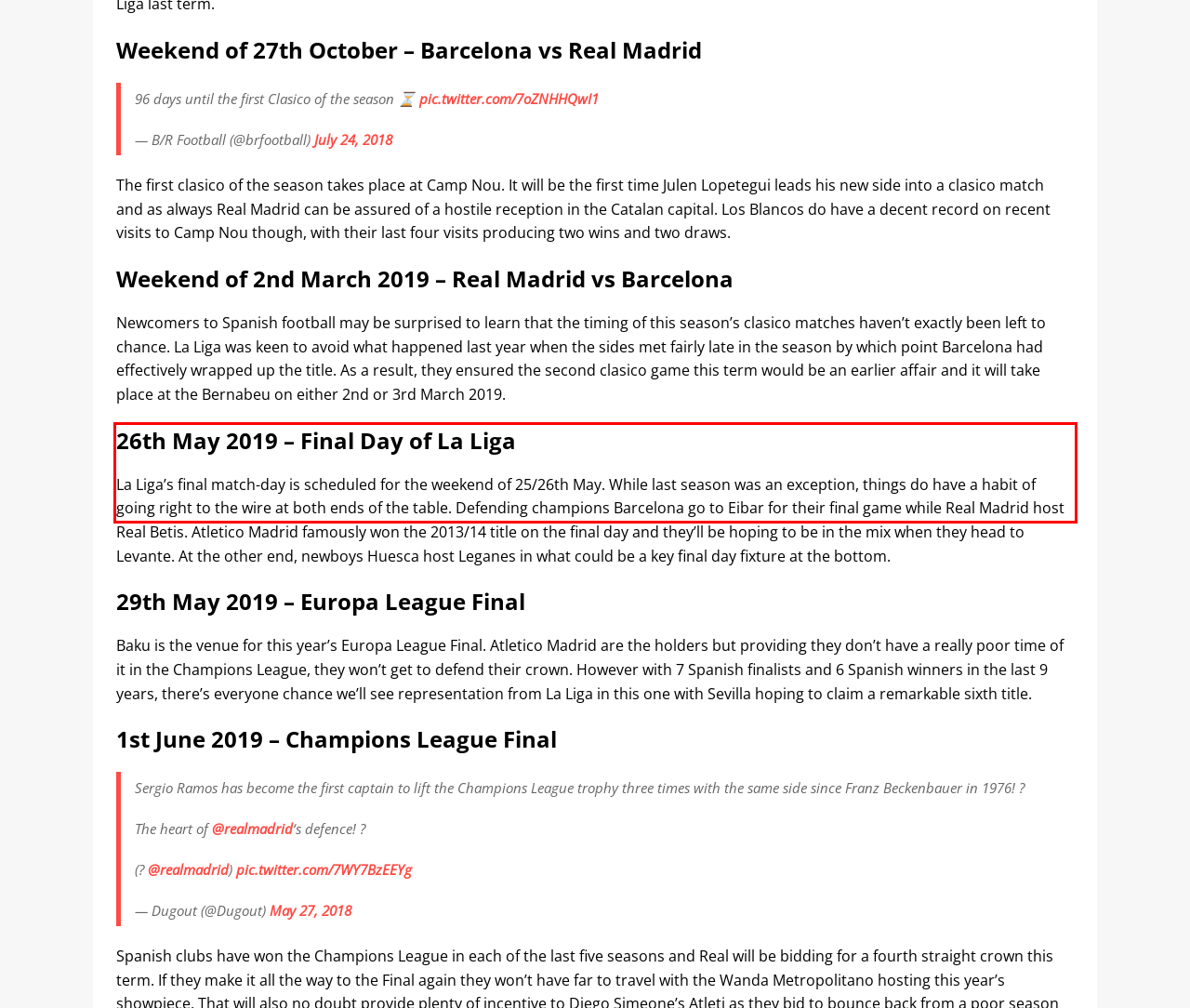Analyze the red bounding box in the provided webpage screenshot and generate the text content contained within.

La Liga’s final match-day is scheduled for the weekend of 25/26th May. While last season was an exception, things do have a habit of going right to the wire at both ends of the table. Defending champions Barcelona go to Eibar for their final game while Real Madrid host Real Betis. Atletico Madrid famously won the 2013/14 title on the final day and they’ll be hoping to be in the mix when they head to Levante. At the other end, newboys Huesca host Leganes in what could be a key final day fixture at the bottom.